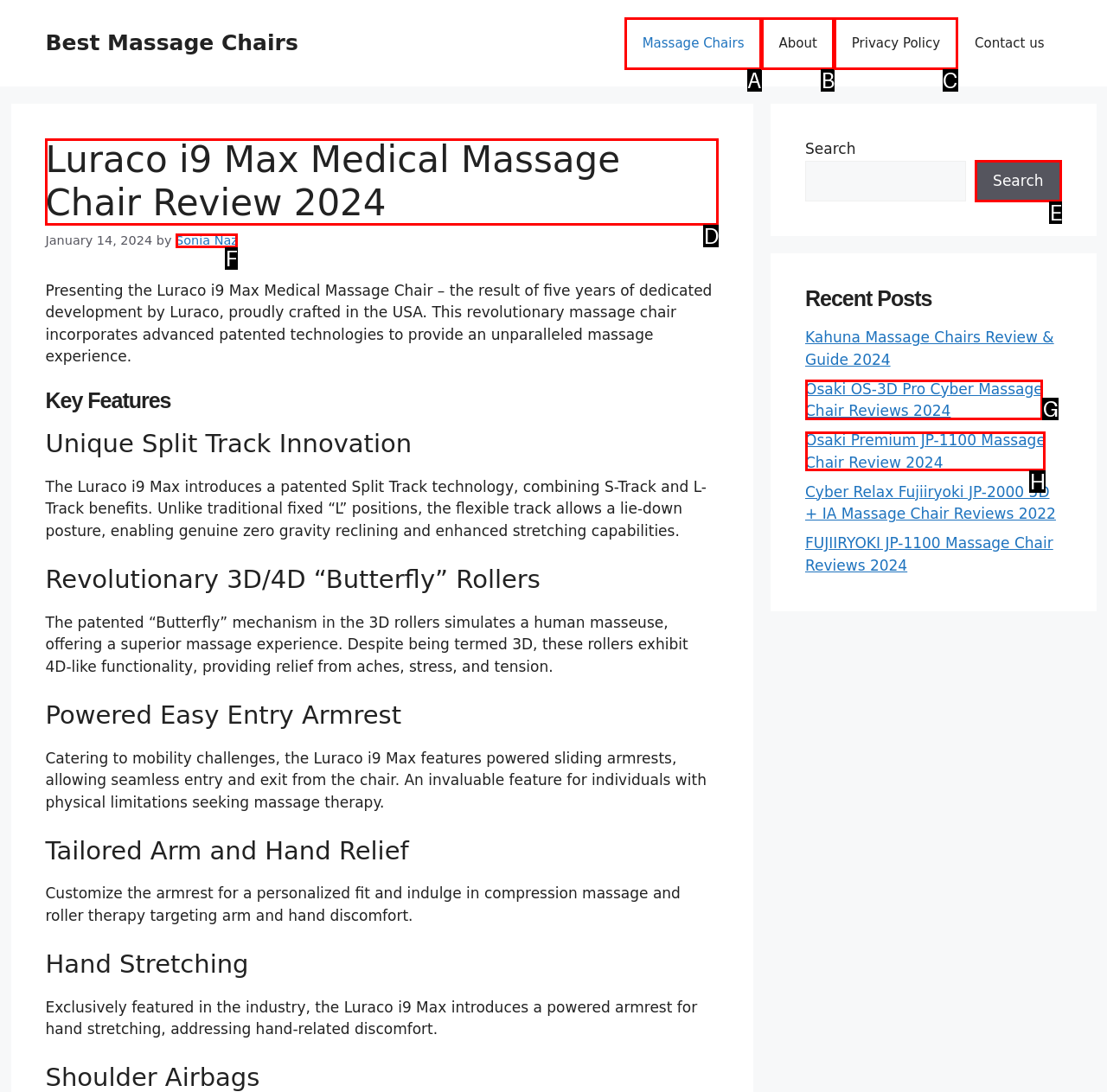Which option should be clicked to complete this task: Read the review of Luraco i9 Max Medical Massage Chair
Reply with the letter of the correct choice from the given choices.

D